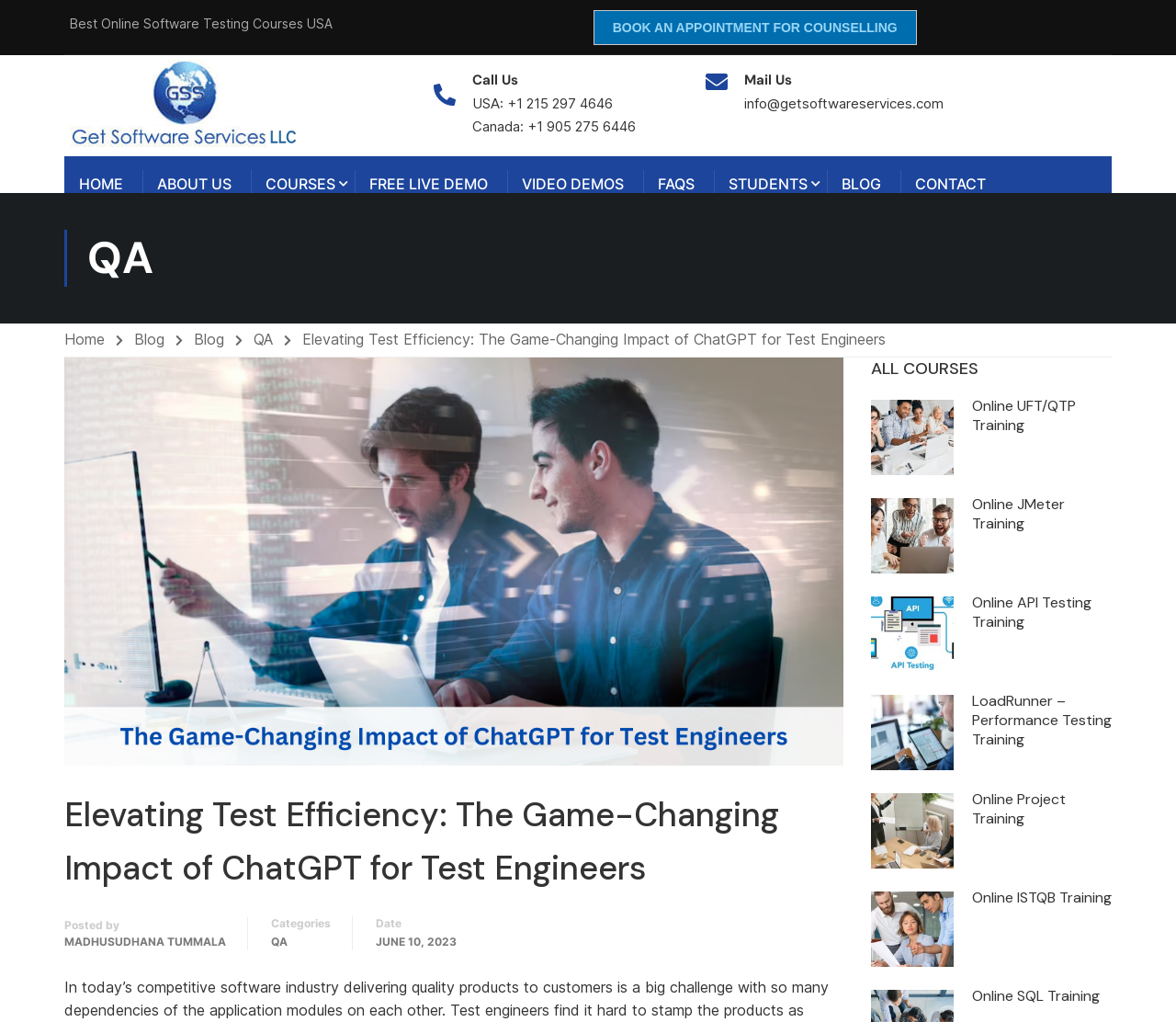Please identify the bounding box coordinates of the area that needs to be clicked to fulfill the following instruction: "Book an appointment for counselling."

[0.504, 0.01, 0.779, 0.044]